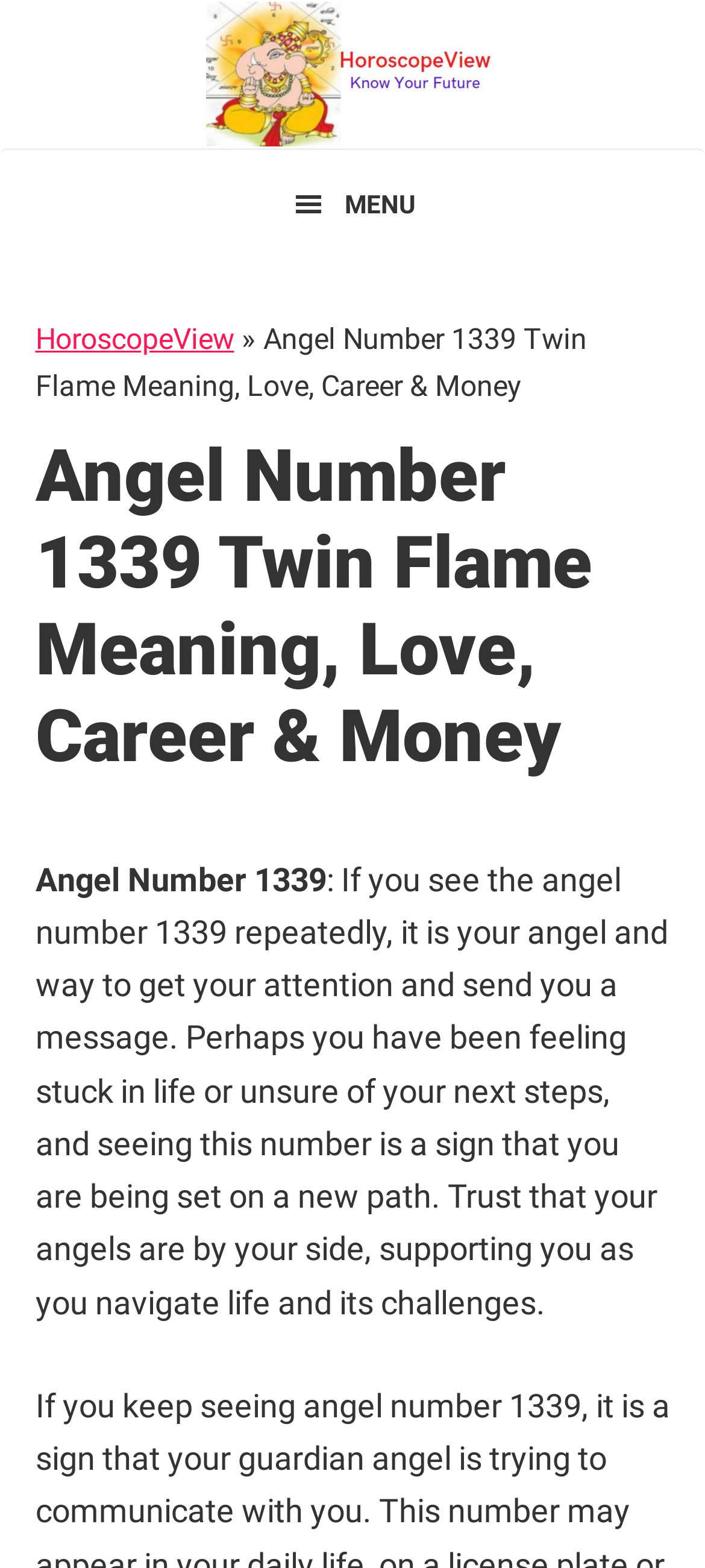What is the symbol on the button?
Provide a detailed and extensive answer to the question.

The button on the webpage has a symbol '' which represents a menu icon.